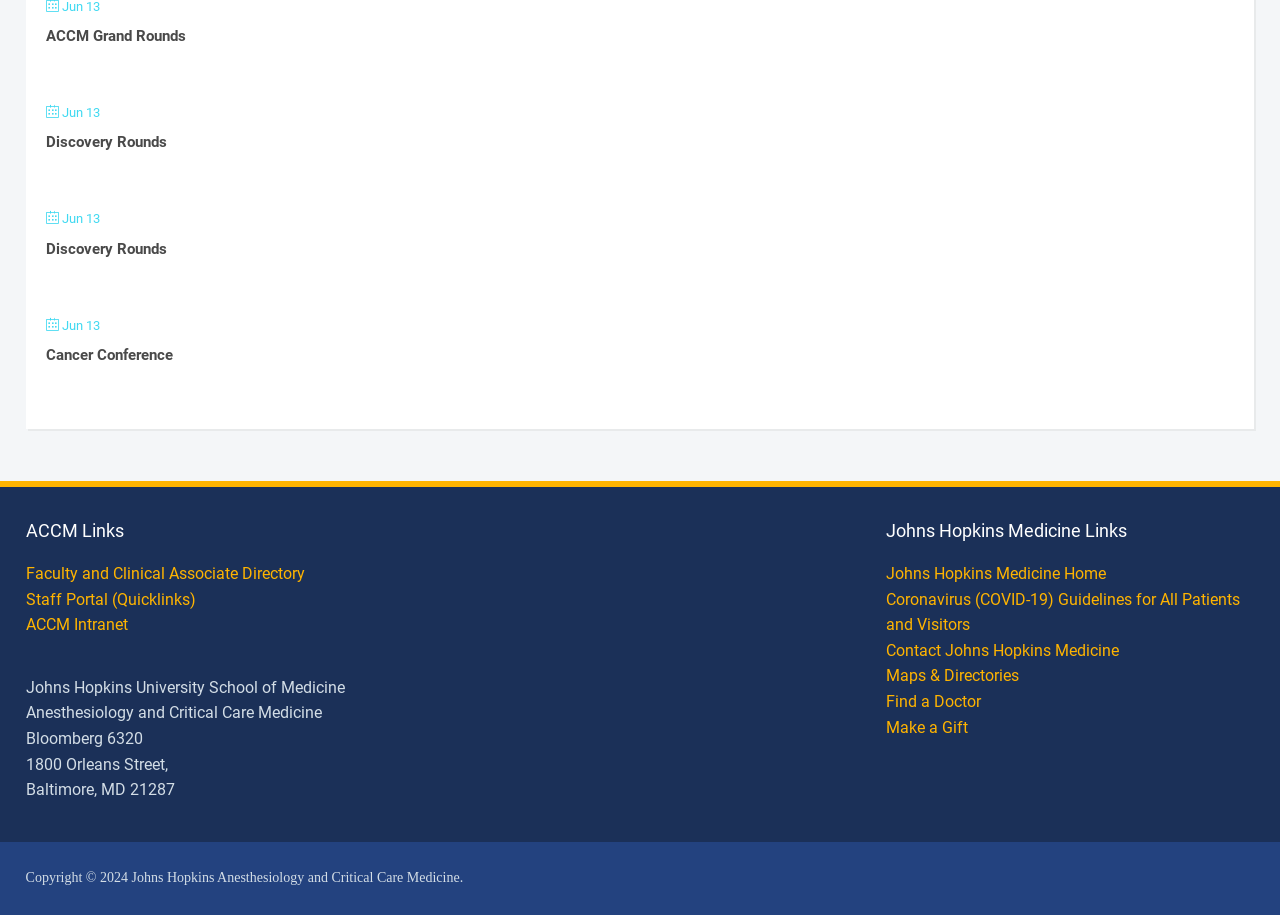Locate the bounding box coordinates of the element I should click to achieve the following instruction: "click ACCM Grand Rounds".

[0.036, 0.029, 0.145, 0.049]